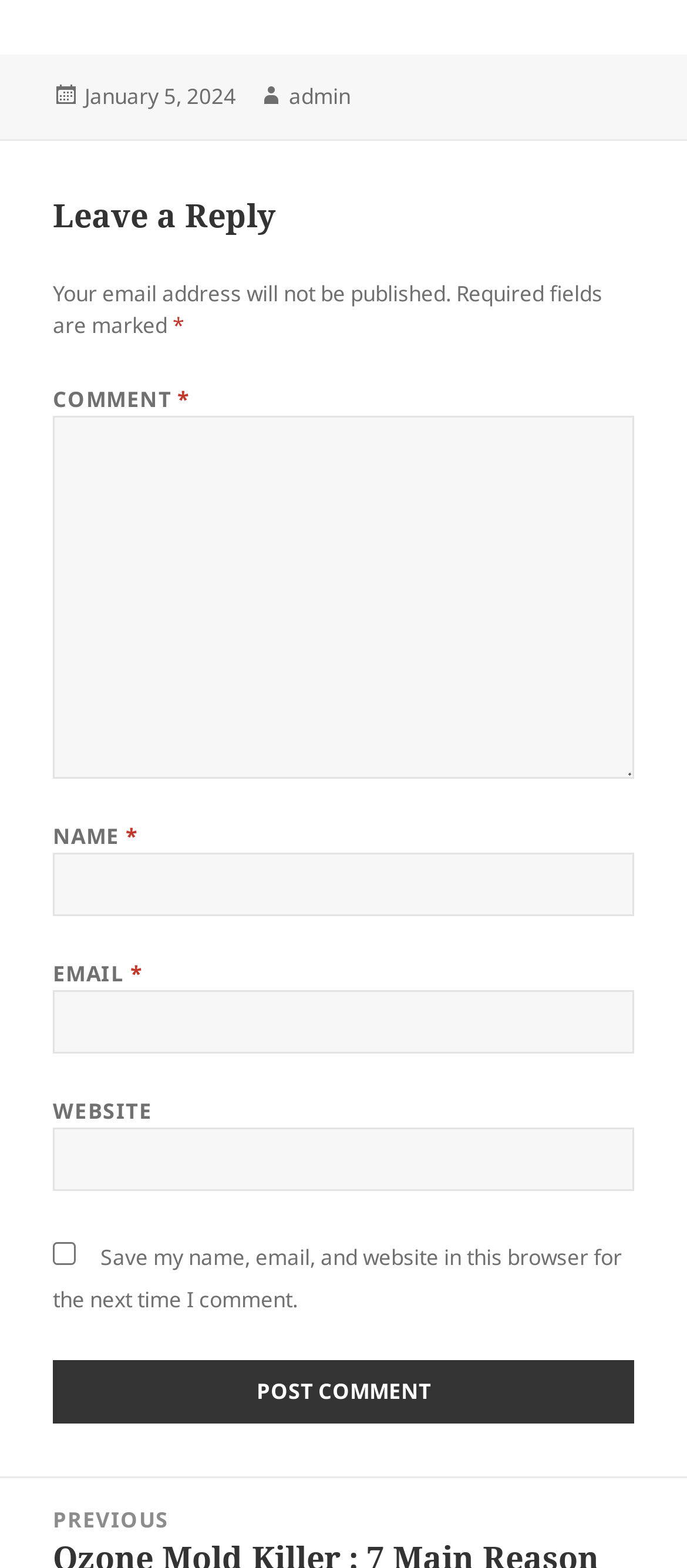Identify the bounding box coordinates for the element you need to click to achieve the following task: "Input your email". Provide the bounding box coordinates as four float numbers between 0 and 1, in the form [left, top, right, bottom].

[0.077, 0.631, 0.923, 0.672]